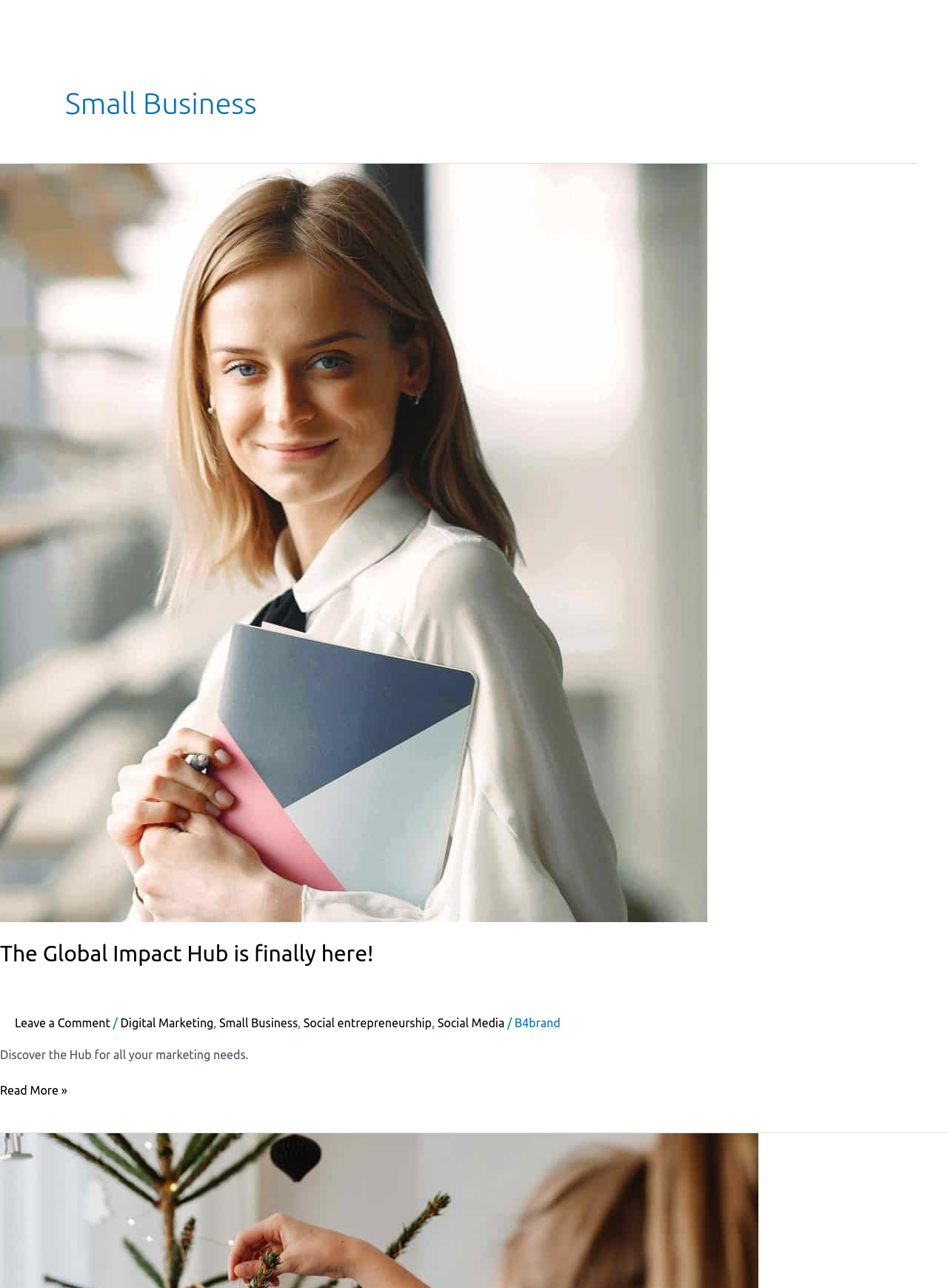Reply to the question with a single word or phrase:
What is the topic of the article with the image of a woman smiling?

Small Business